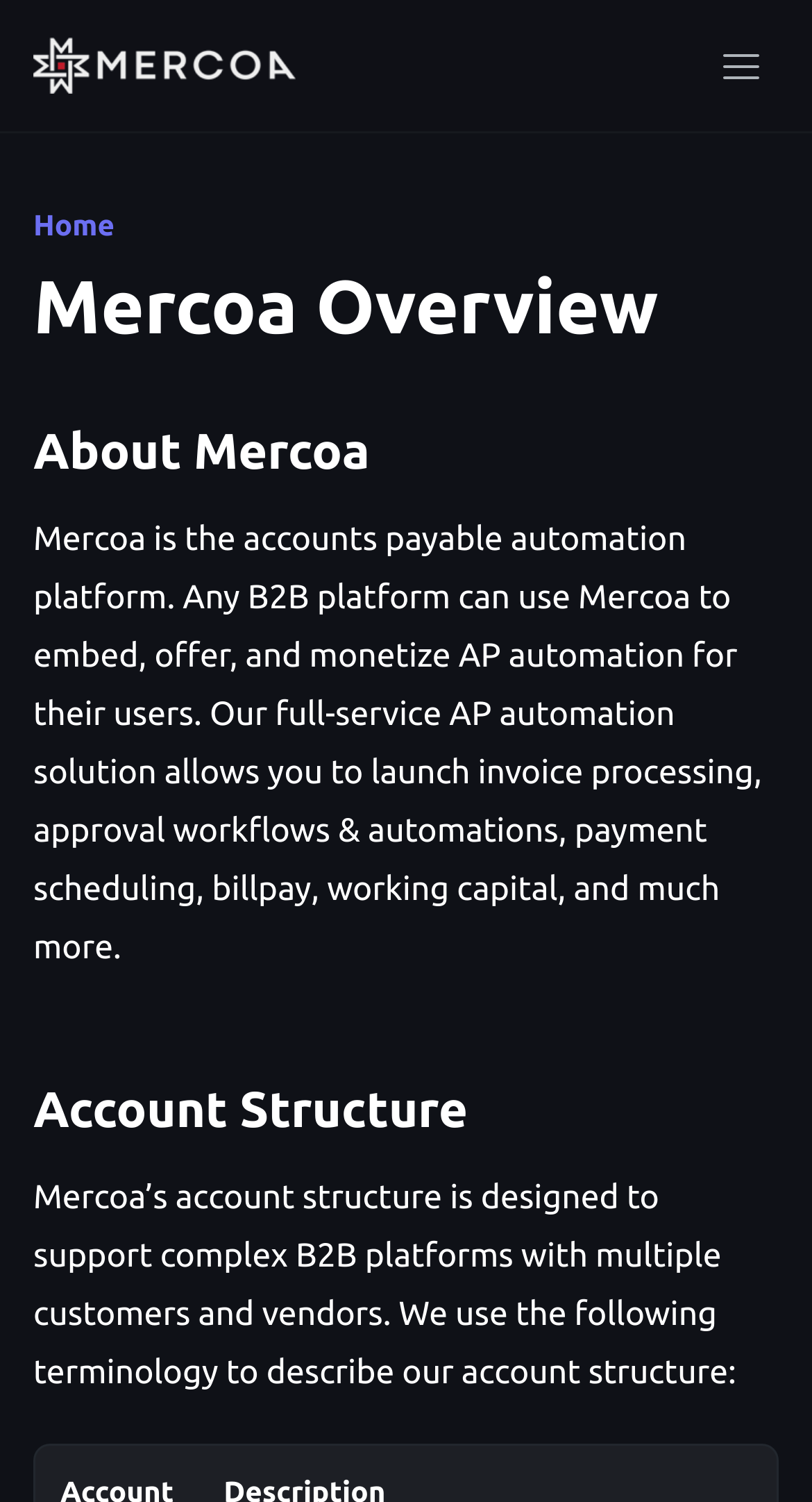Reply to the question below using a single word or brief phrase:
What is the relationship between Mercoa and B2B platforms?

Mercoa is used by B2B platforms